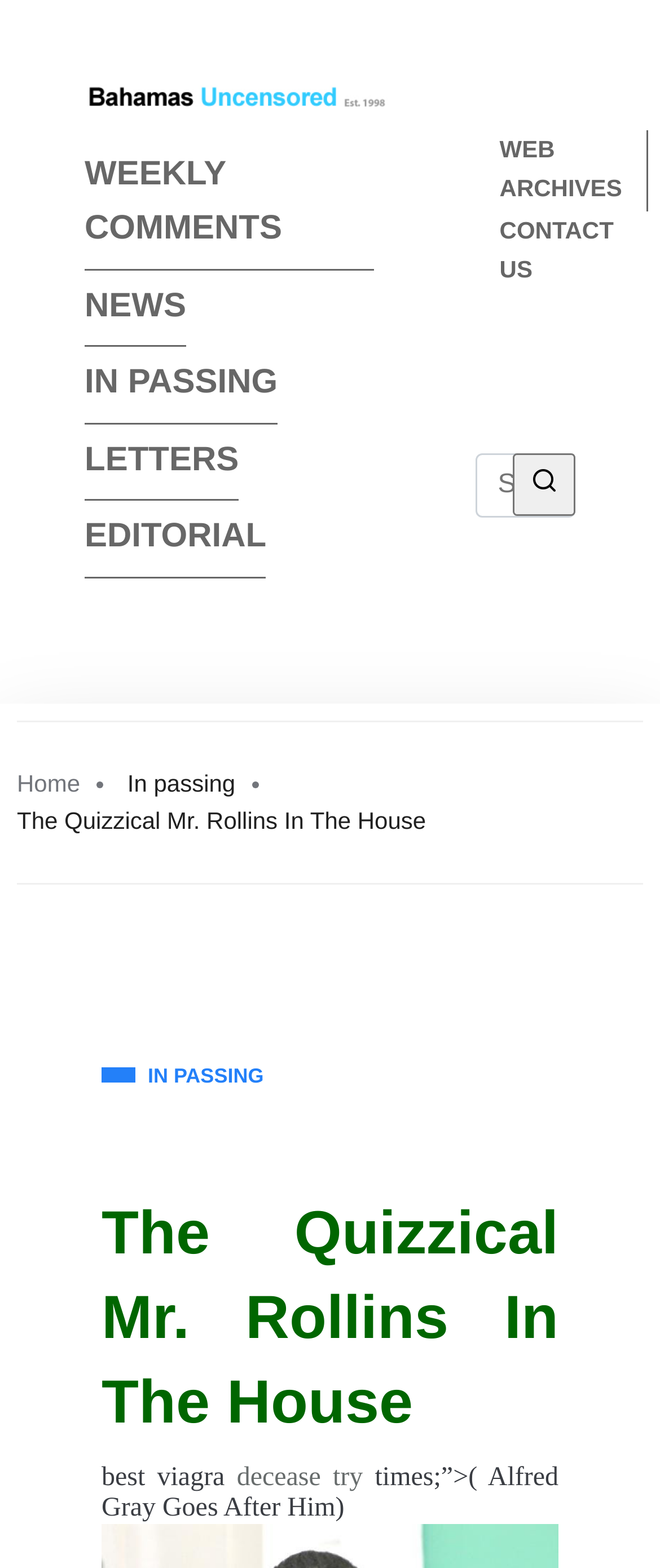What is the category of the article 'The Quizzical Mr. Rollins In The House'?
Using the image, provide a detailed and thorough answer to the question.

The category of the article 'The Quizzical Mr. Rollins In The House' can be found by looking at the header section of the webpage, where it says 'IN PASSING' as a link.